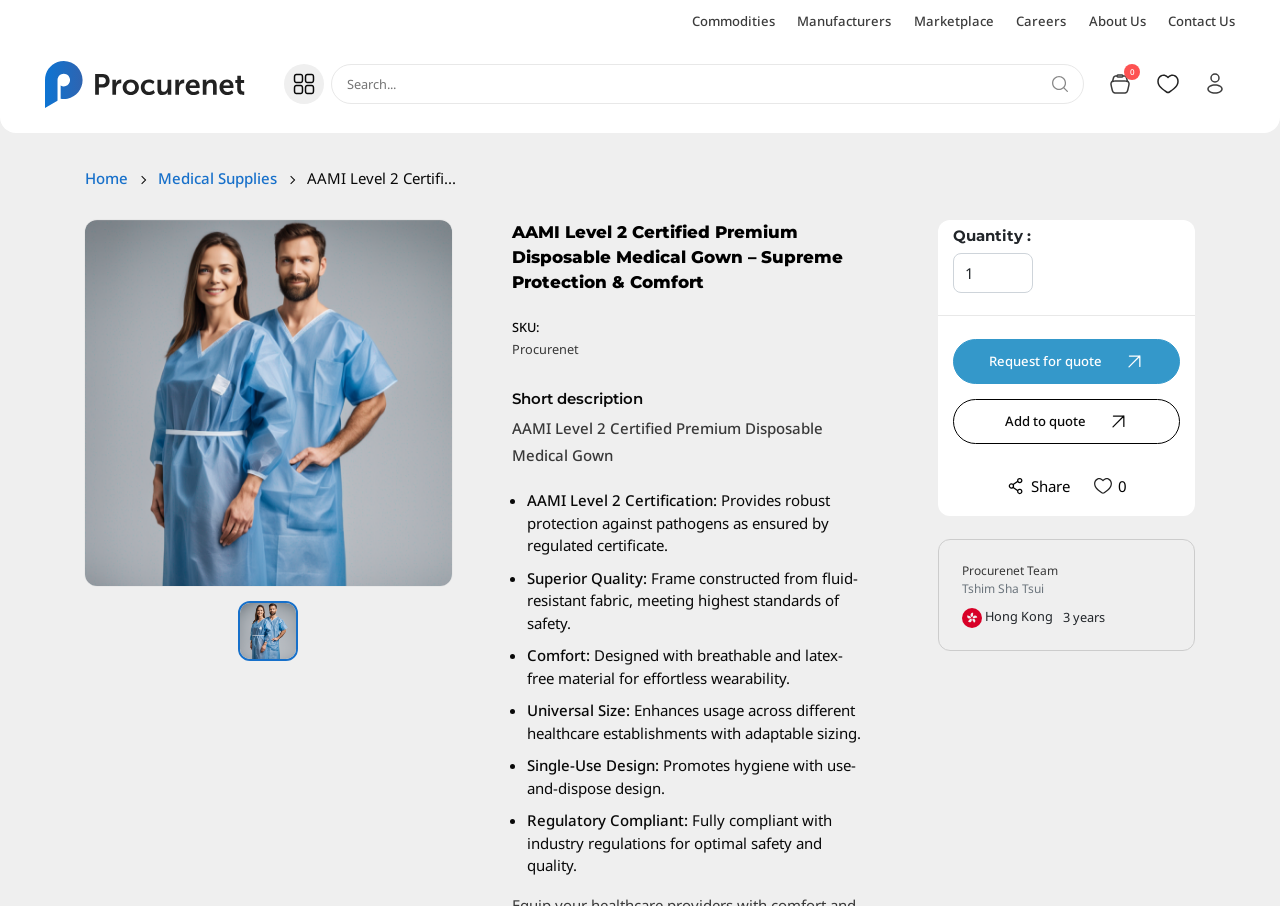From the webpage screenshot, predict the bounding box coordinates (top-left x, top-left y, bottom-right x, bottom-right y) for the UI element described here: Request for quote

[0.745, 0.374, 0.922, 0.424]